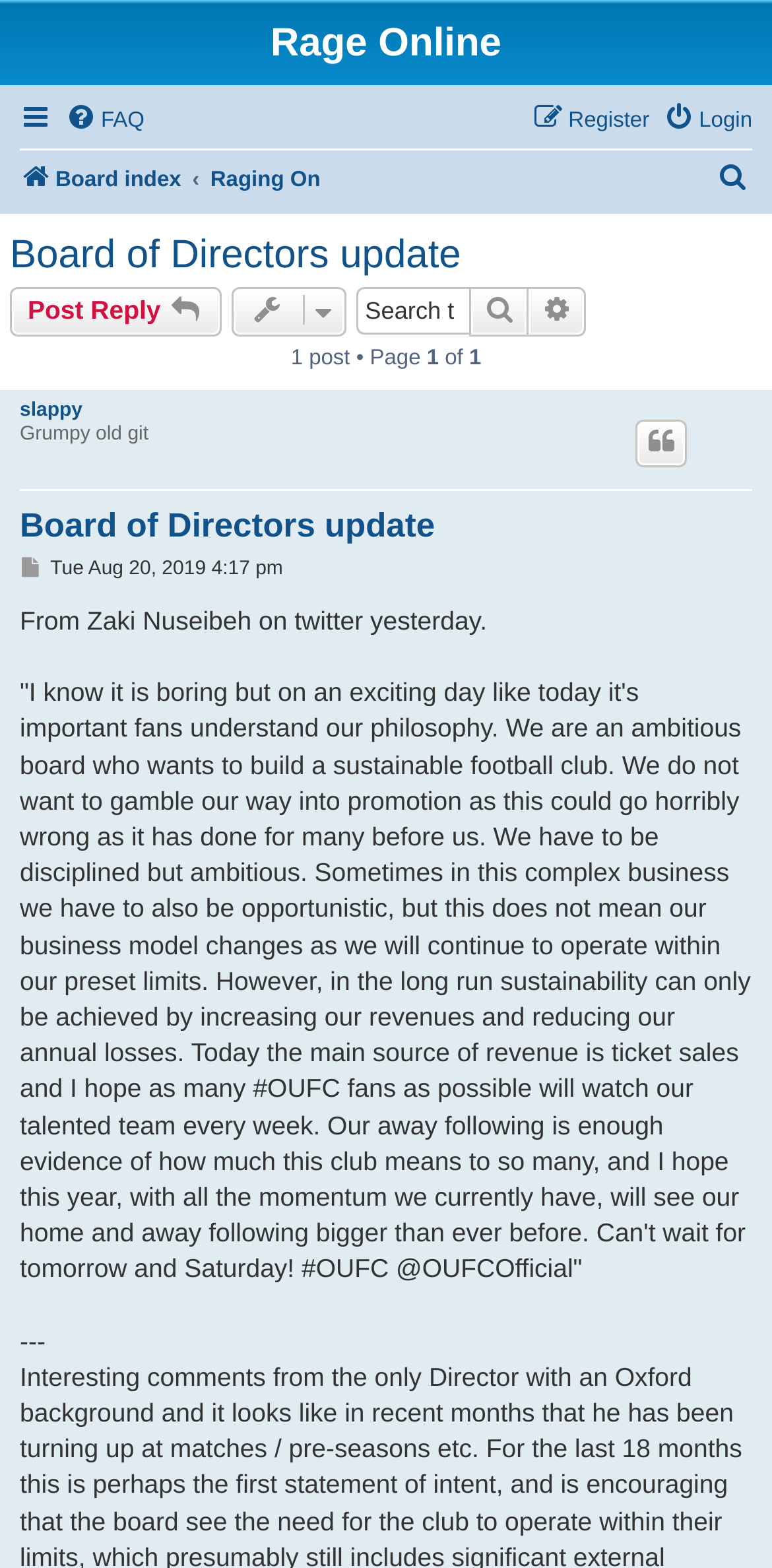Respond to the question below with a single word or phrase:
What is the name of the team mentioned in the post?

OUFC